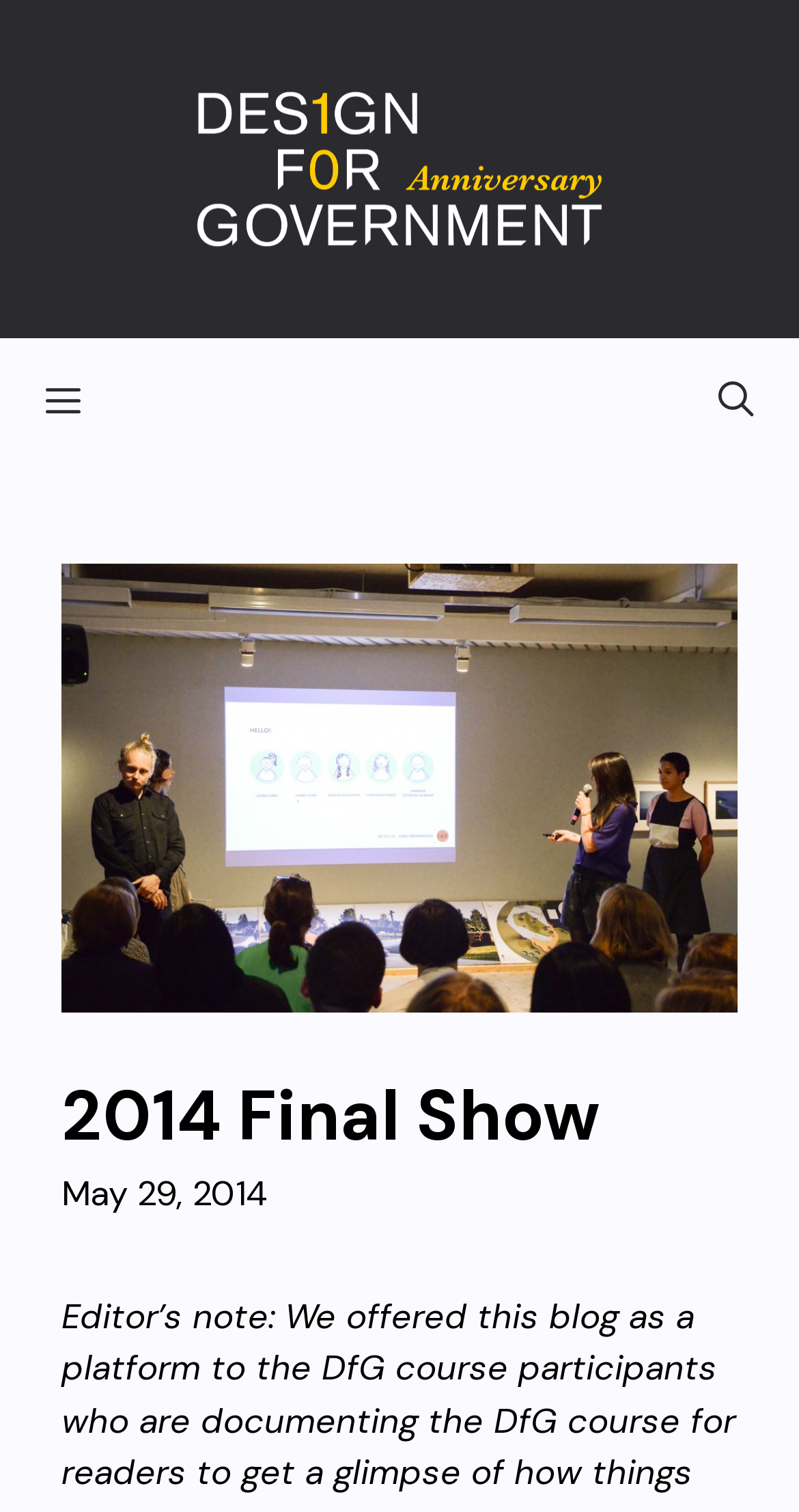Respond to the following question with a brief word or phrase:
What is the type of the element with the icon ''?

Button